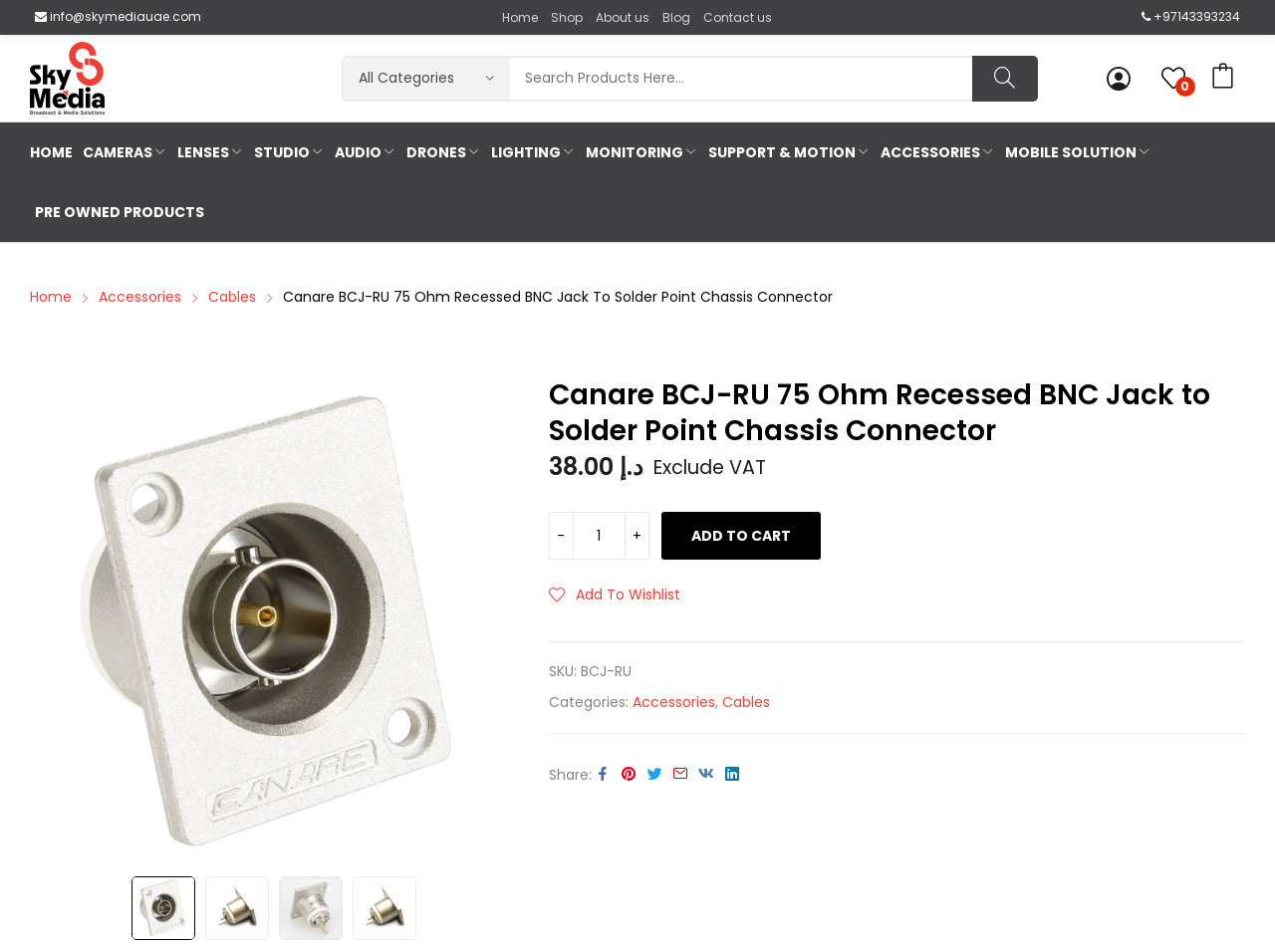What categories of products are available on the website?
Please provide a detailed and comprehensive answer to the question.

I found the categories of products by looking at the main navigation menu. The menu has links to different categories, including Cameras, Lenses, Studio, Audio, Drones, and Lighting. These categories suggest that the website sells a range of products related to photography, videography, and audio production.